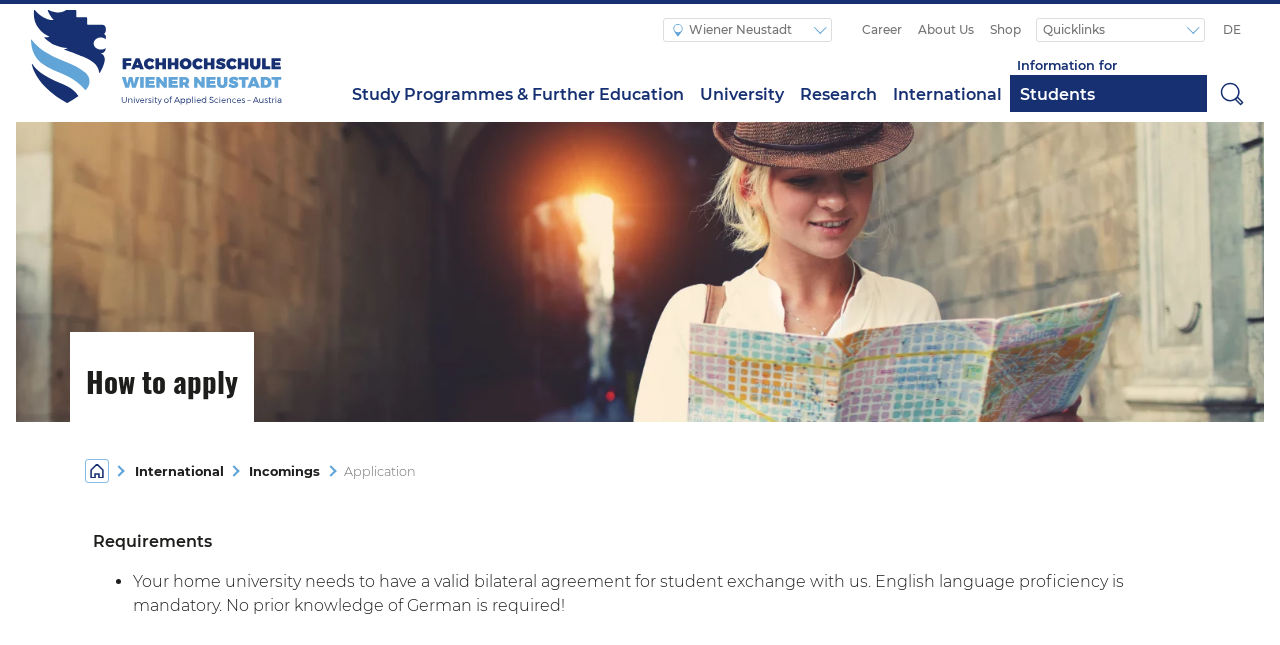Determine the bounding box coordinates of the region to click in order to accomplish the following instruction: "View the Study Programmes & Further Education page". Provide the coordinates as four float numbers between 0 and 1, specifically [left, top, right, bottom].

[0.269, 0.116, 0.541, 0.173]